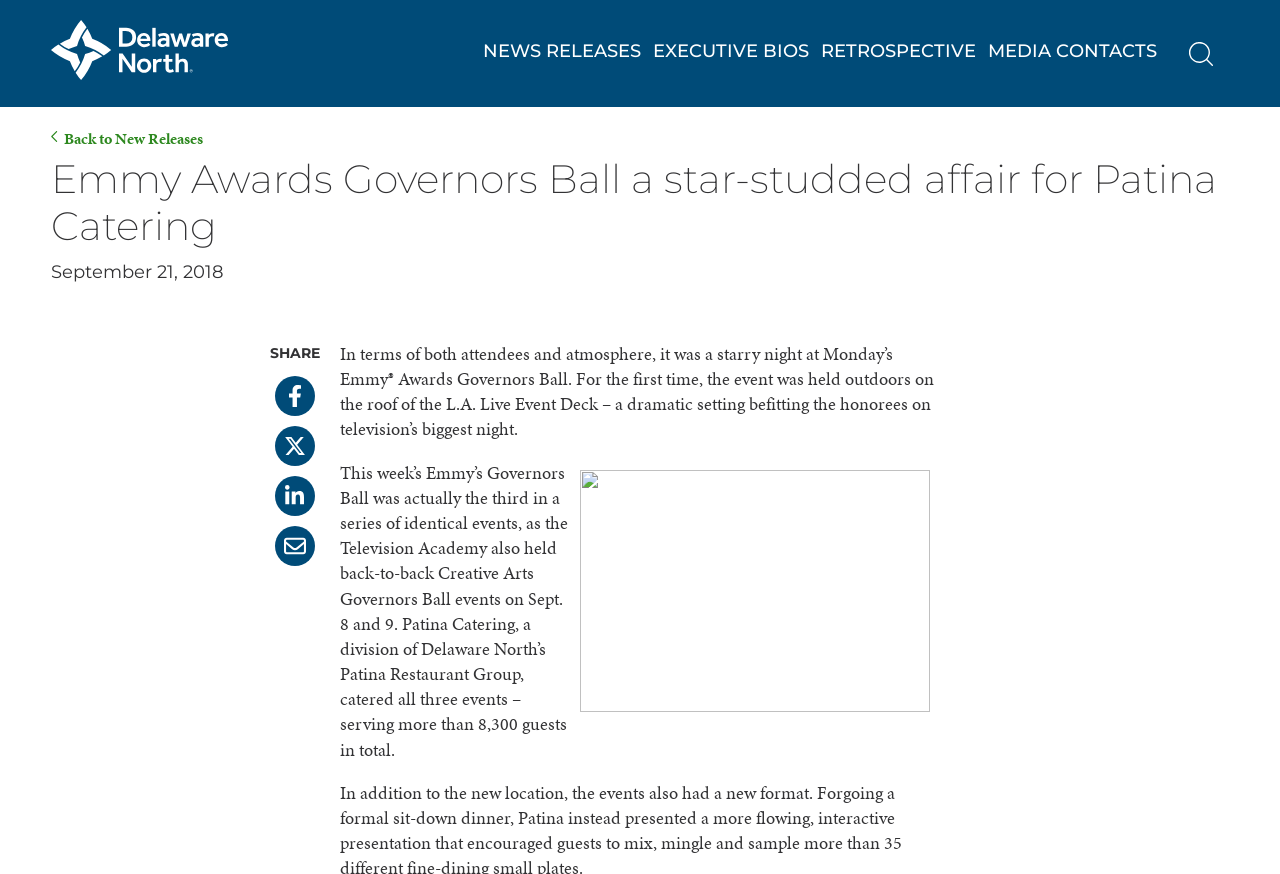Predict the bounding box coordinates of the UI element that matches this description: "Retrospective". The coordinates should be in the format [left, top, right, bottom] with each value between 0 and 1.

[0.641, 0.045, 0.762, 0.074]